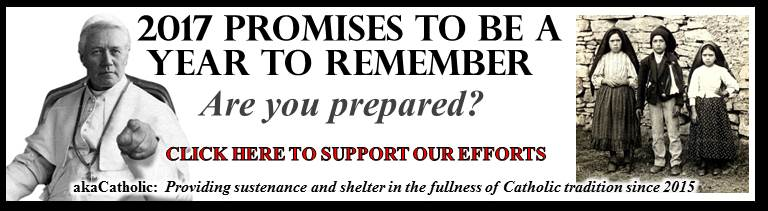Provide a short, one-word or phrase answer to the question below:
What is the tone evoked by the sepia-toned photograph?

Nostalgia